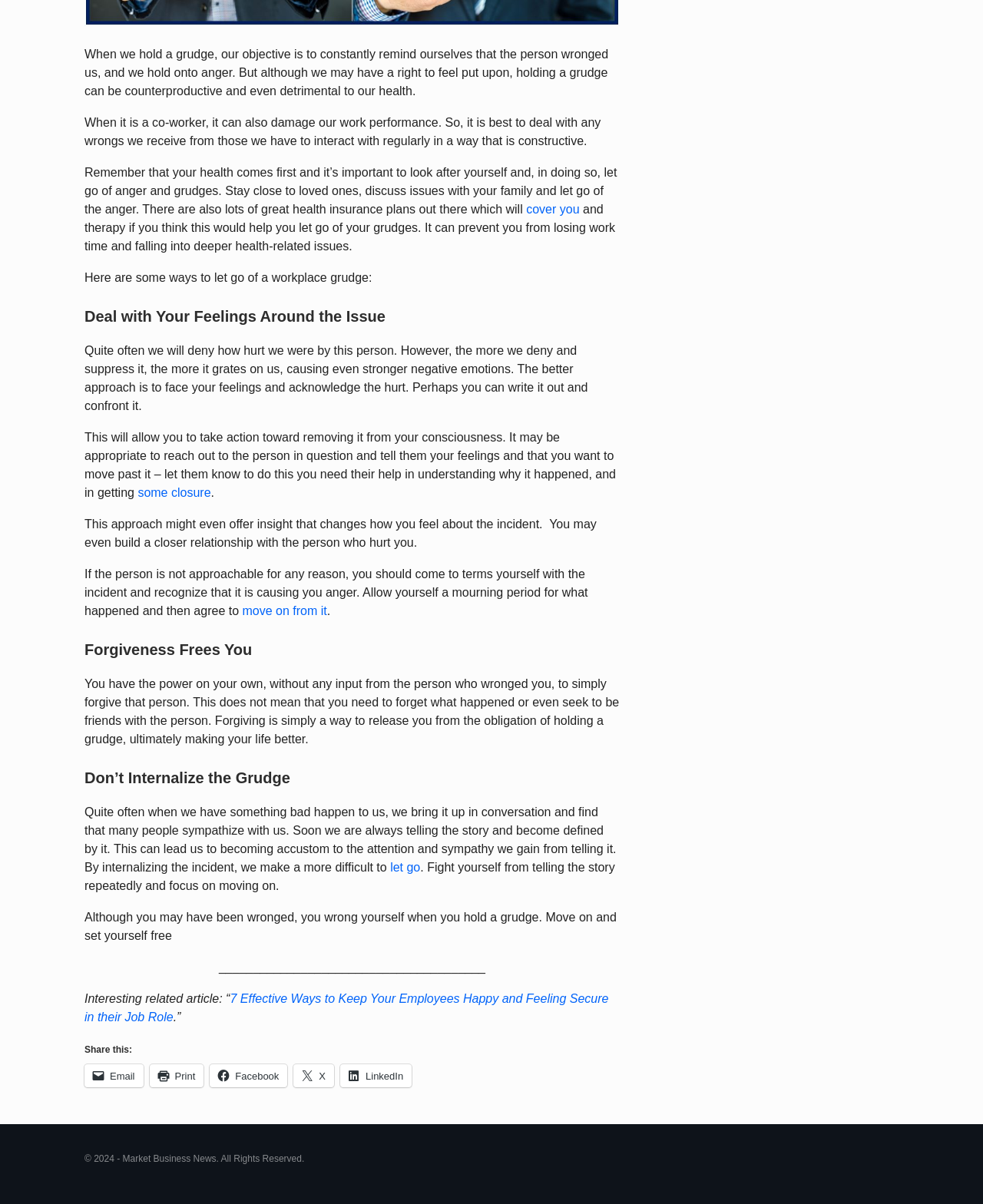Find the bounding box of the UI element described as: "some closure". The bounding box coordinates should be given as four float values between 0 and 1, i.e., [left, top, right, bottom].

[0.14, 0.403, 0.214, 0.414]